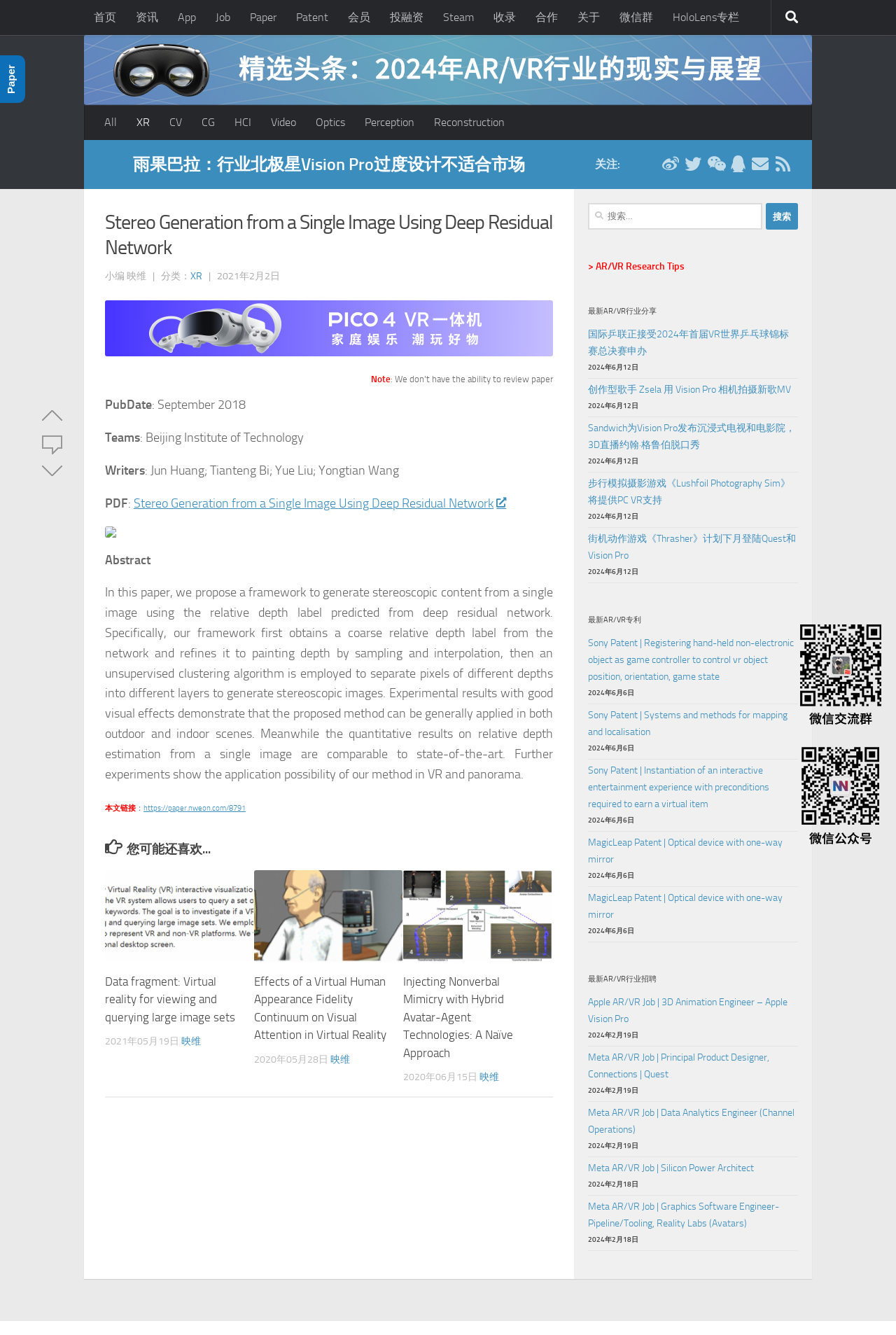Please locate the bounding box coordinates of the element that should be clicked to achieve the given instruction: "browse the paper about injecting nonverbal mimicry".

[0.45, 0.652, 0.616, 0.72]